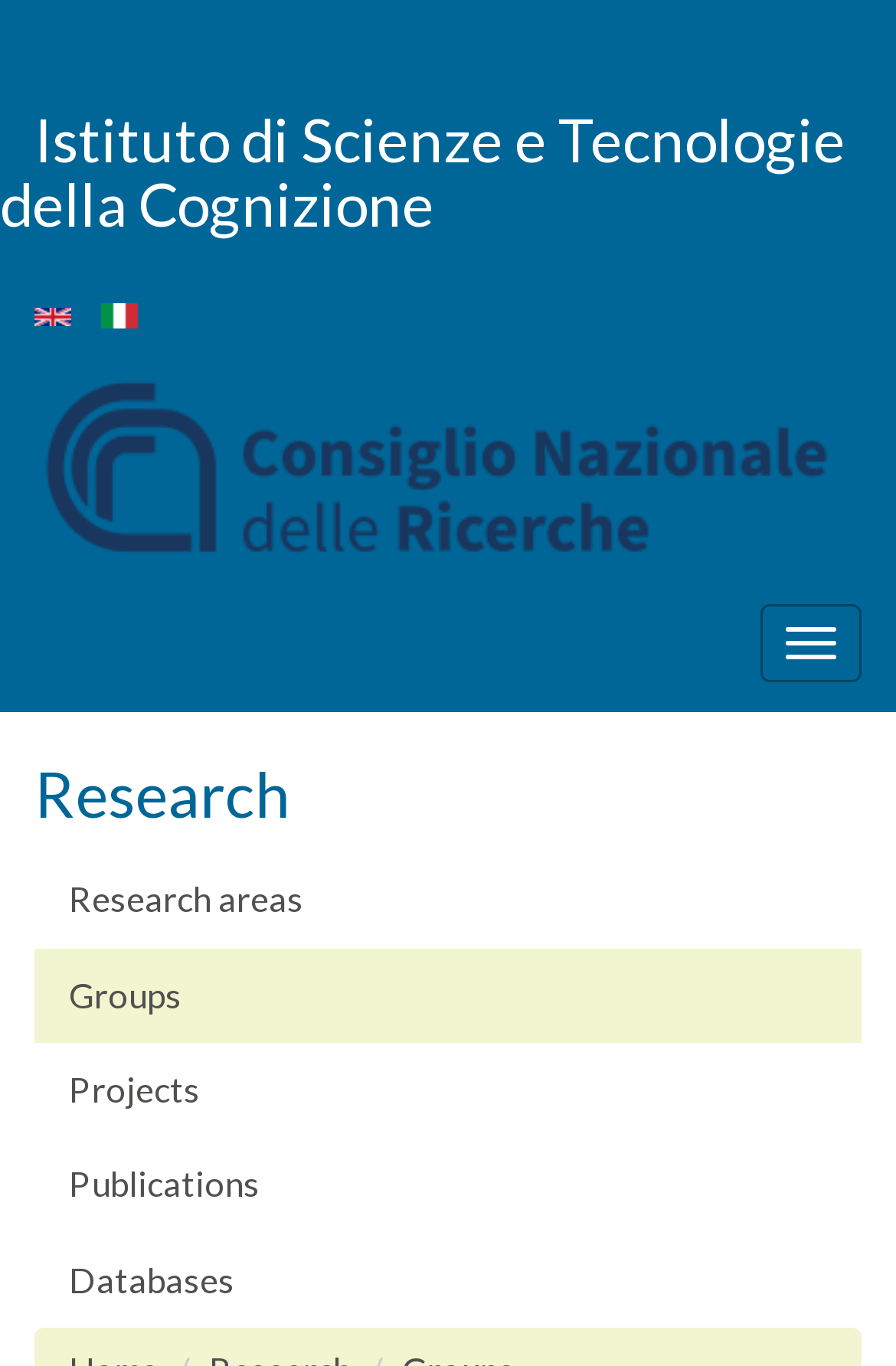Specify the bounding box coordinates of the area to click in order to follow the given instruction: "Switch to English."

[0.038, 0.225, 0.079, 0.238]